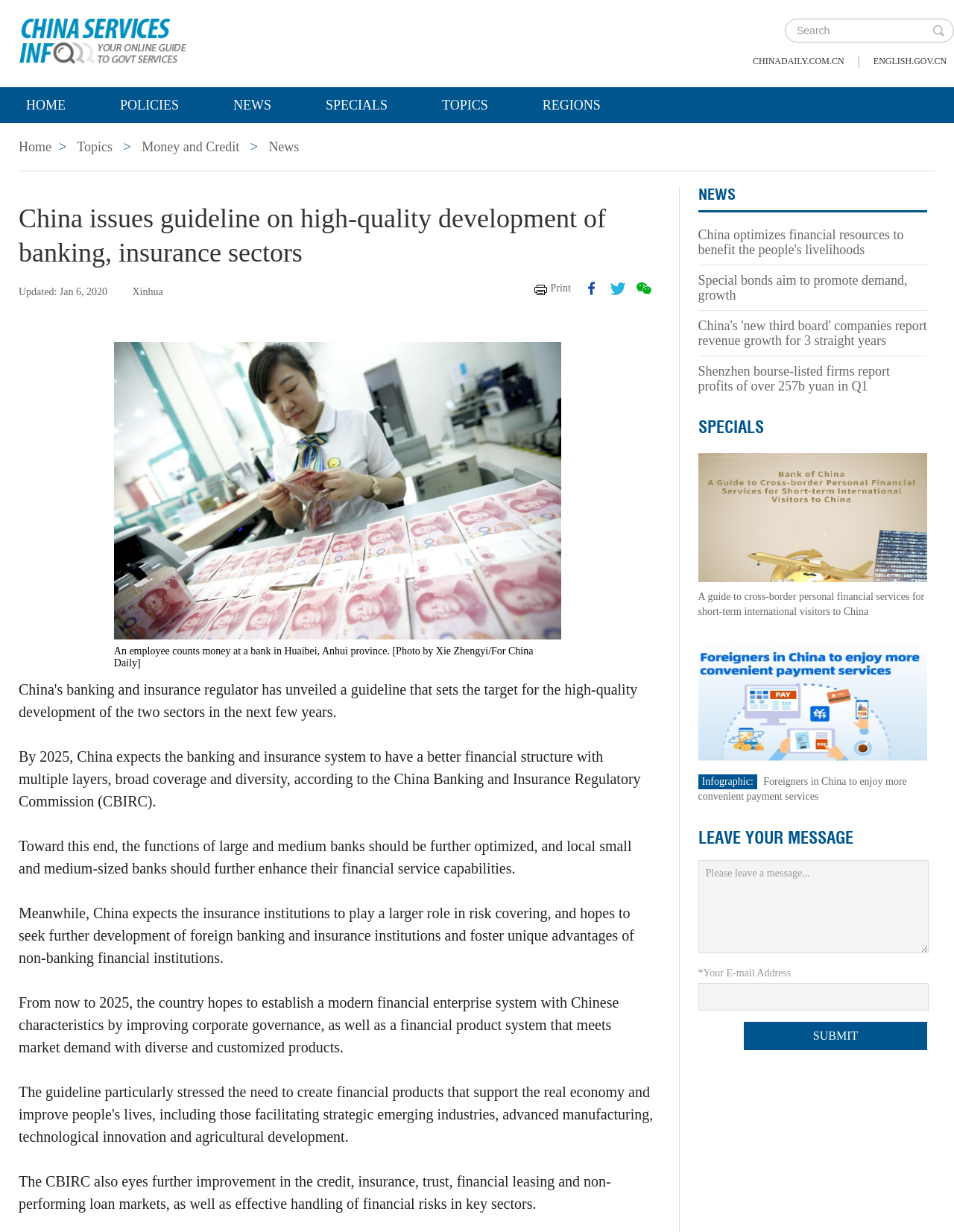Identify and provide the main heading of the webpage.

China issues guideline on high-quality development of banking, insurance sectors